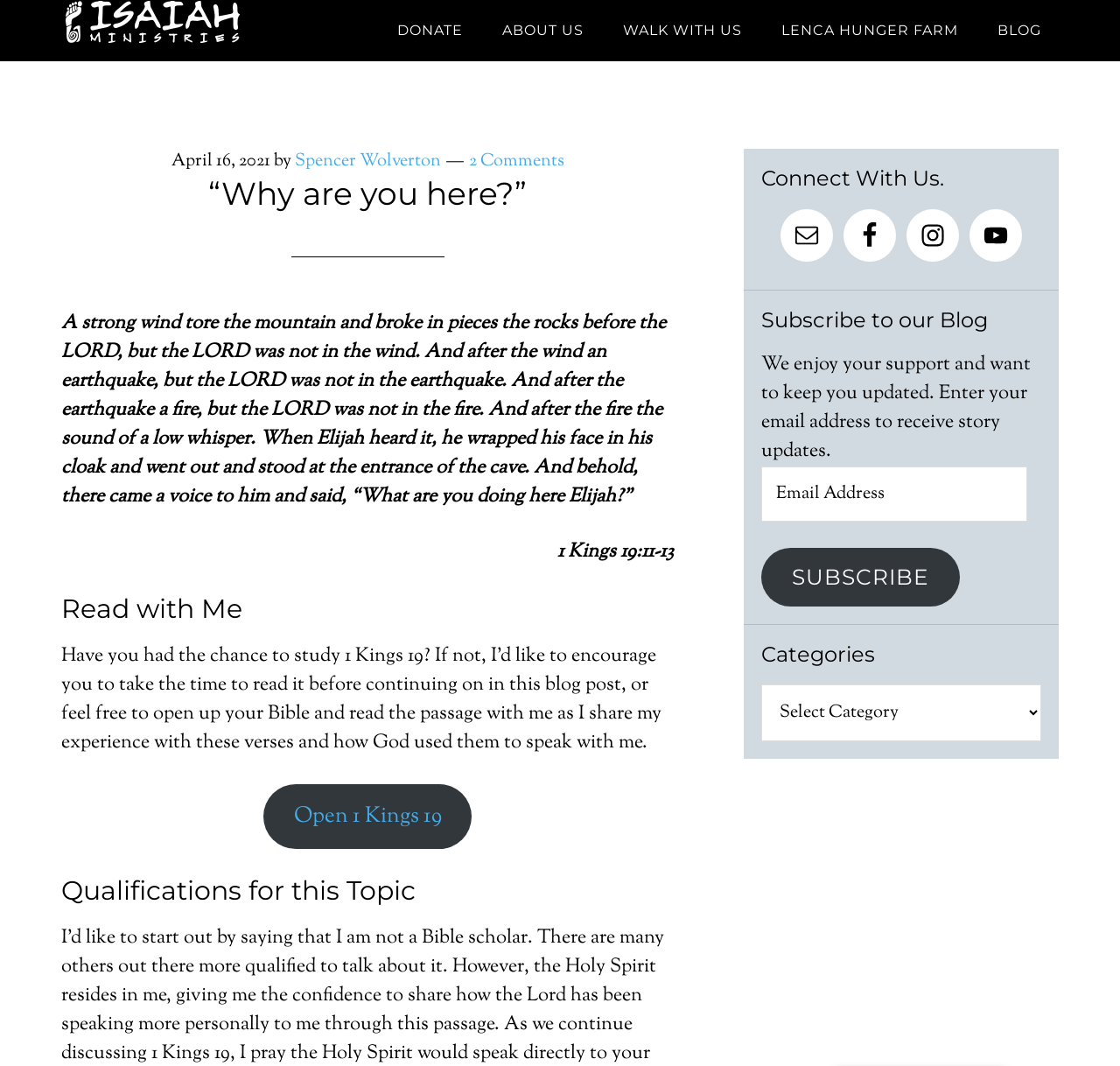Determine the bounding box coordinates of the clickable region to follow the instruction: "Click on '61 ISAIAH'".

[0.055, 0.0, 0.336, 0.057]